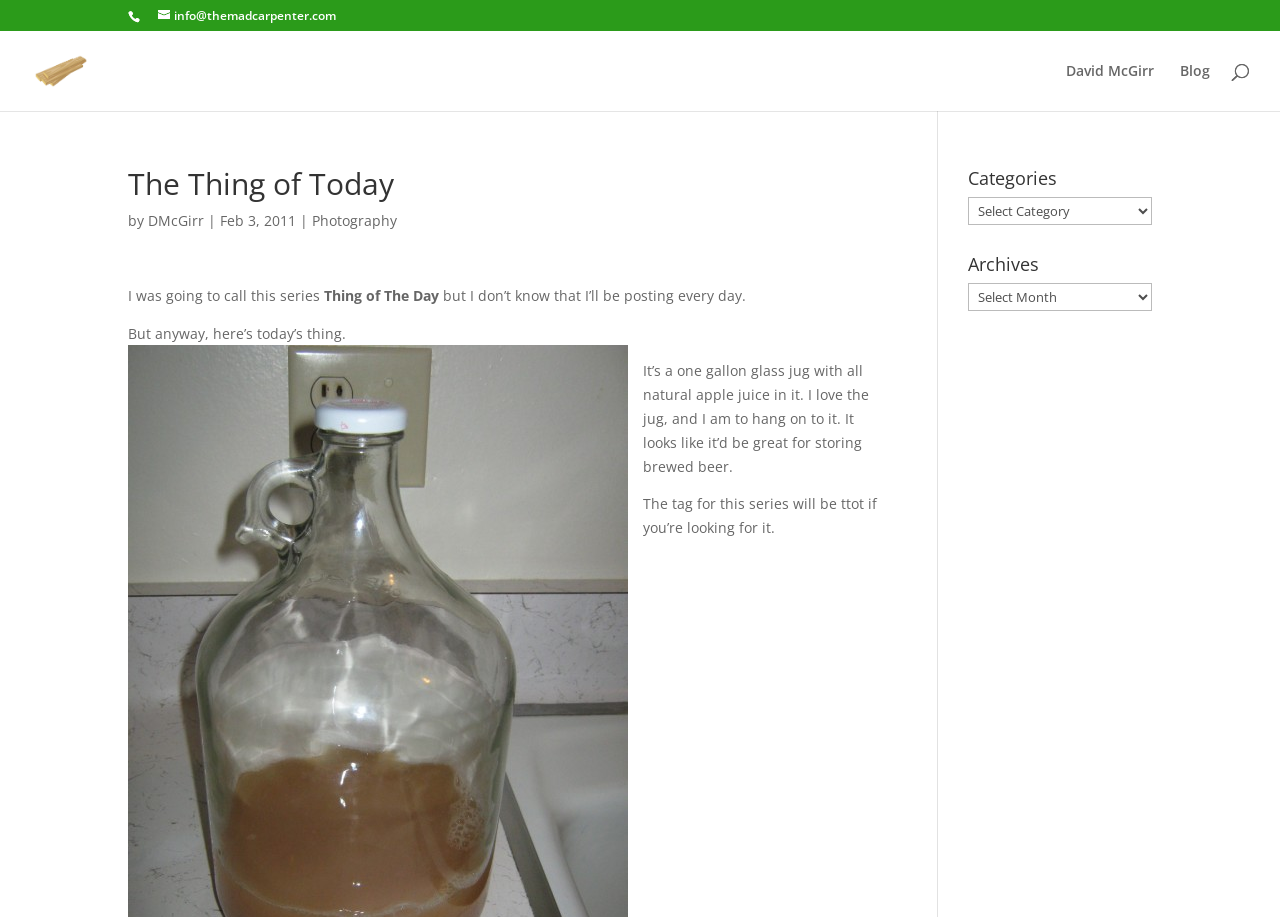What is the purpose of the one gallon glass jug?
Refer to the image and answer the question using a single word or phrase.

storing brewed beer